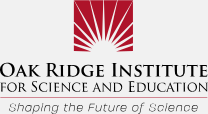What is the name of the institute displayed in the logo?
Based on the visual information, provide a detailed and comprehensive answer.

The caption clearly mentions that the name 'Oak Ridge Institute for Science and Education' is prominently displayed in a sophisticated font below the graphic element, indicating the institute's commitment to advancing scientific research and education.